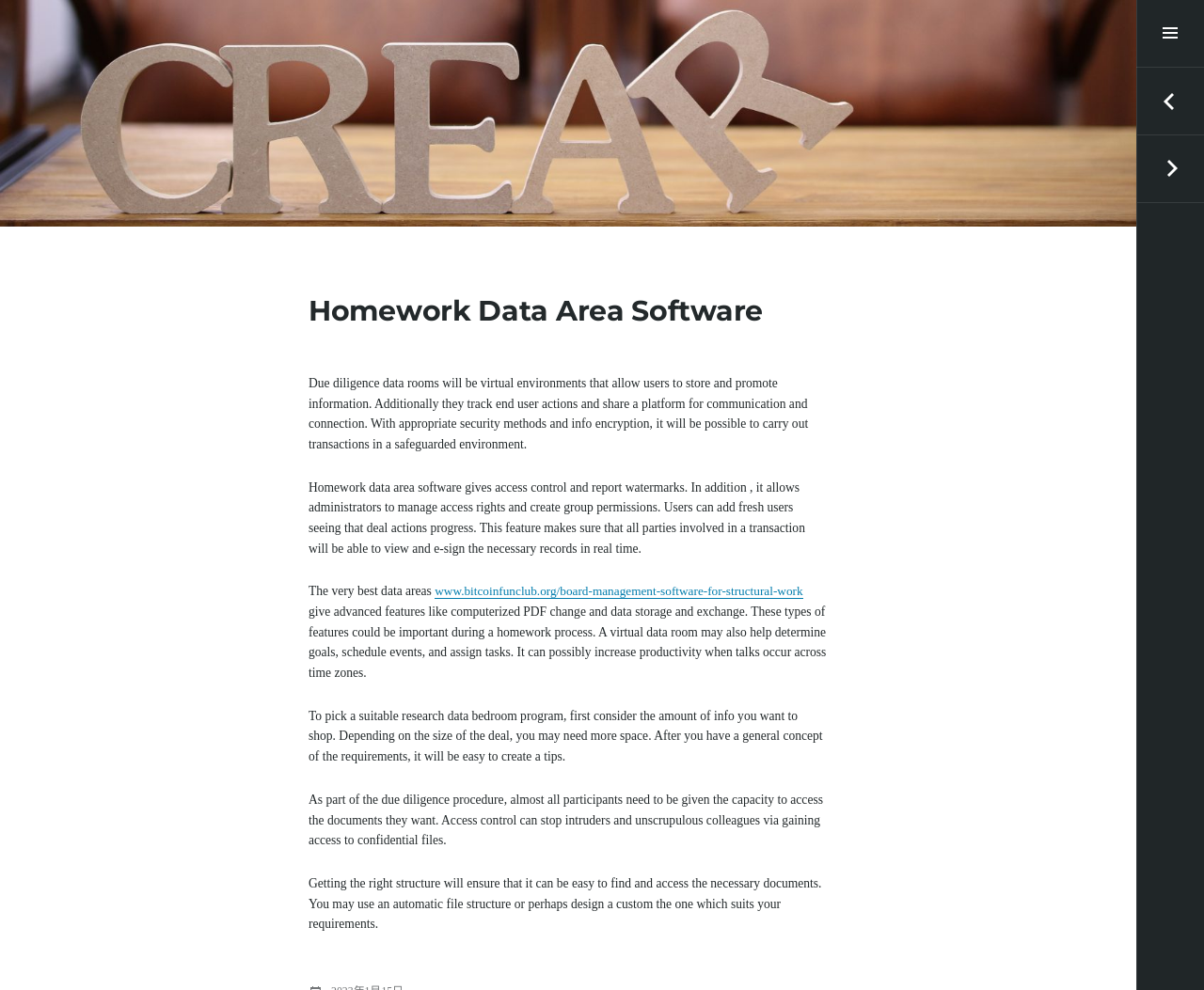Create a detailed narrative describing the layout and content of the webpage.

The webpage appears to be a software-related page, specifically focused on data area software for due diligence. At the top, there is a heading "crear de 千里堂" which is also a link. Below it, there is another heading "-道東・斜里町にある眼鏡店です-" which is positioned slightly to the right of the first heading.

To the right of these headings, there is a large image that takes up most of the width of the page. Below the image, there is a link "コンテンツへスキップ" which is positioned at the top-left corner of the main content area.

The main content area is divided into several sections. At the top, there is a heading "Homework Data Area Software" followed by a paragraph of text that describes the features of data rooms, including virtual environments, user action tracking, and secure communication. Below this, there are several paragraphs of text that discuss the benefits of data area software, including access control, report watermarks, and advanced features like automated PDF conversion.

There are also several links and headings scattered throughout the main content area, including a link to "www.bitcoinfunclub.org/board-management-software-for-structural-work" and a heading "The very best data areas". At the bottom of the main content area, there are several more paragraphs of text that discuss the importance of access control, file structure, and choosing the right data room software.

To the right of the main content area, there is a sidebar with several links, including "投稿ナビゲーション", "前へ Invoicing Systems and Business Software", and "次へ Top five VPN Software". There is also a link to toggle the sidebar at the top-right corner of the page.